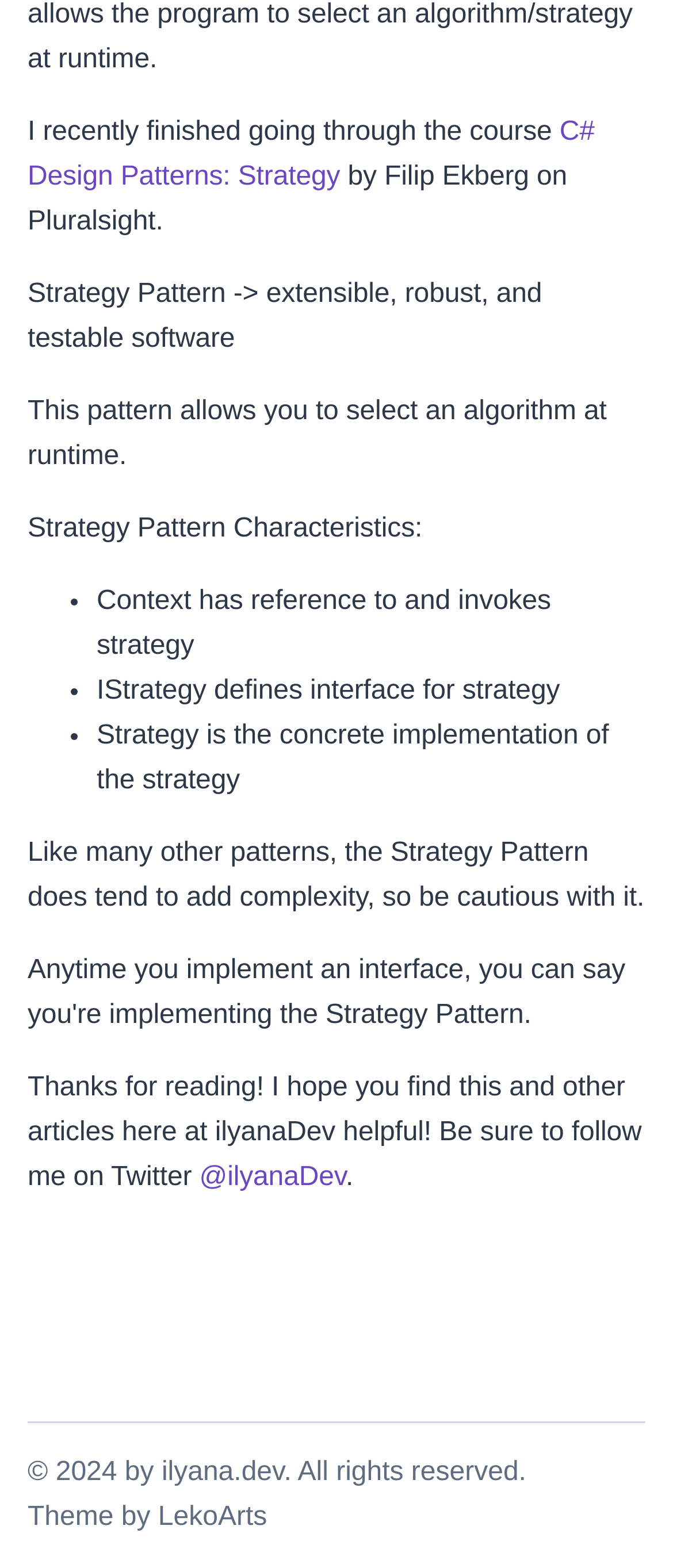Please use the details from the image to answer the following question comprehensively:
What is the name of the course mentioned?

The course name is mentioned in the link 'C# Design Patterns: Strategy' which is located at the top of the webpage, indicating that the webpage is discussing the Strategy pattern in the context of C# design patterns.